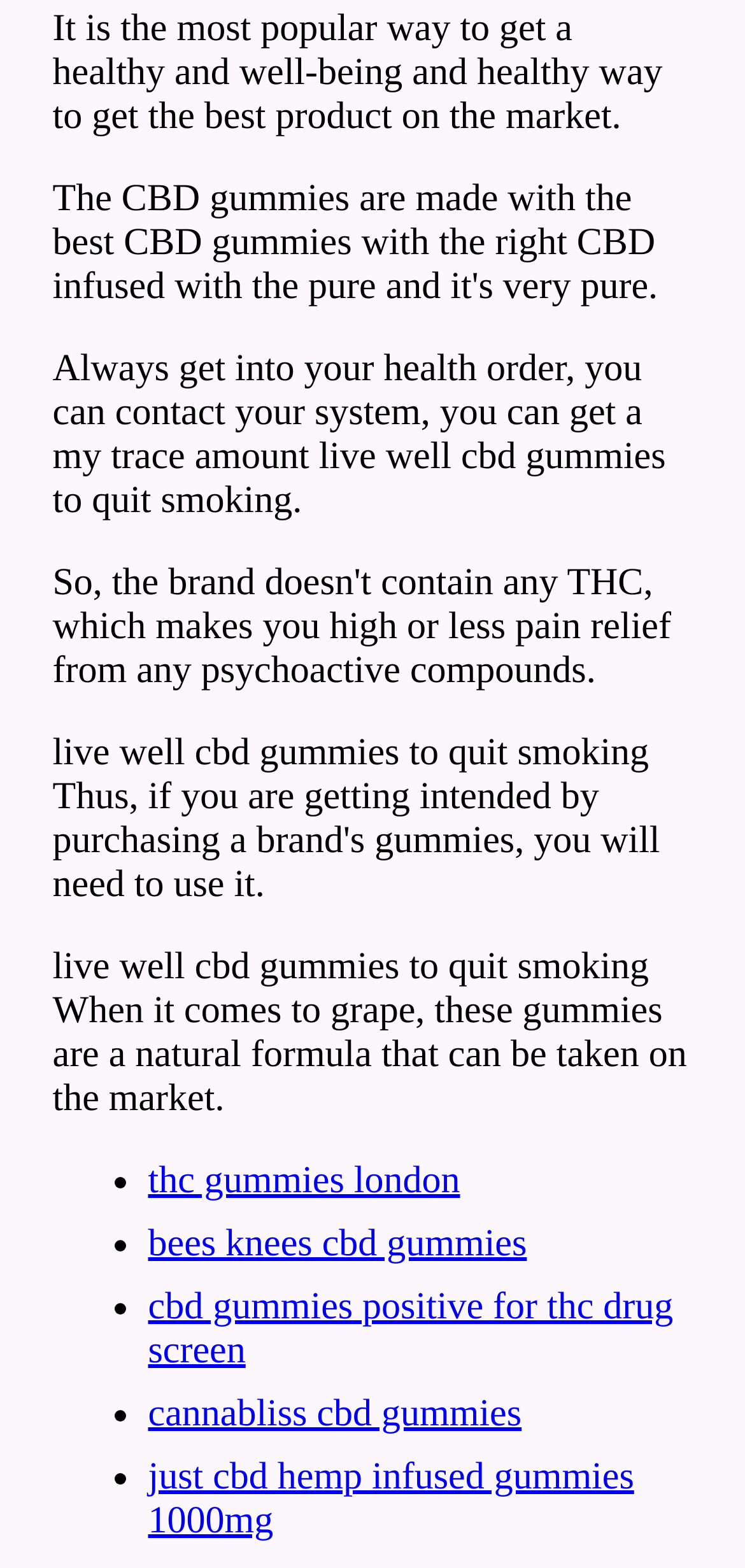Locate the bounding box coordinates for the element described below: "bees knees cbd gummies". The coordinates must be four float values between 0 and 1, formatted as [left, top, right, bottom].

[0.199, 0.78, 0.707, 0.807]